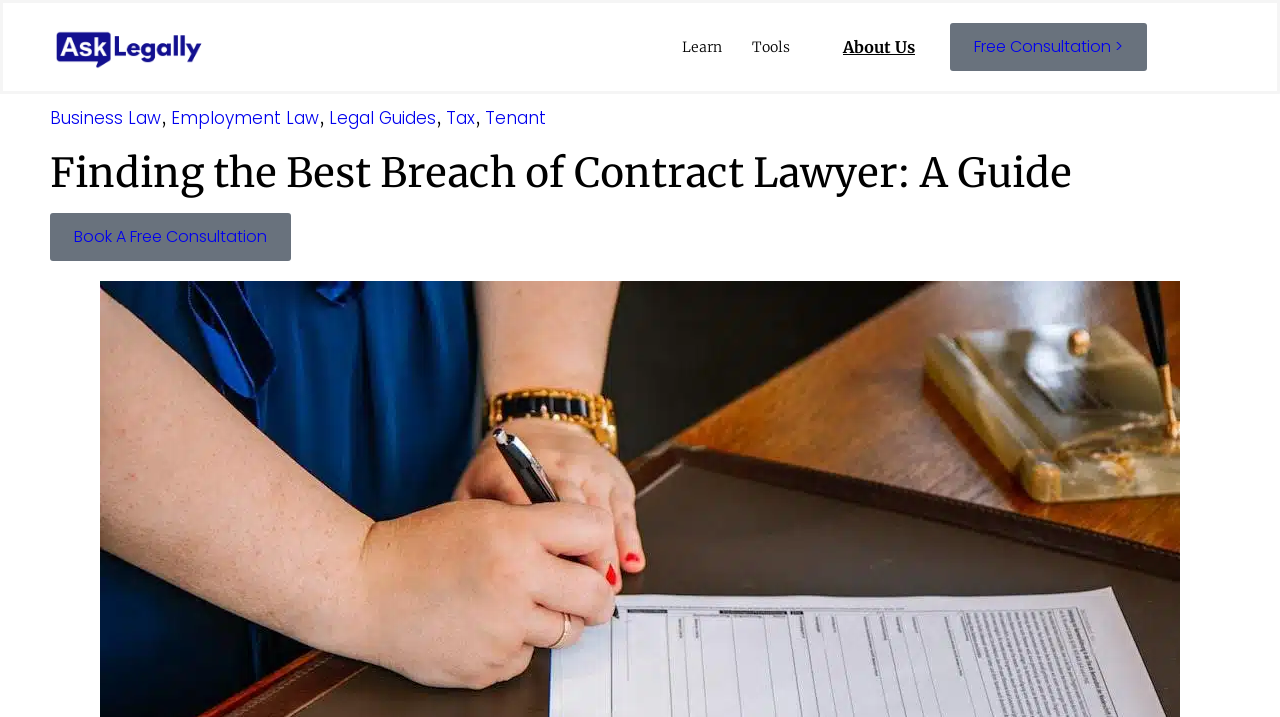Find the bounding box coordinates of the element's region that should be clicked in order to follow the given instruction: "Explore Business Law". The coordinates should consist of four float numbers between 0 and 1, i.e., [left, top, right, bottom].

[0.039, 0.148, 0.126, 0.181]